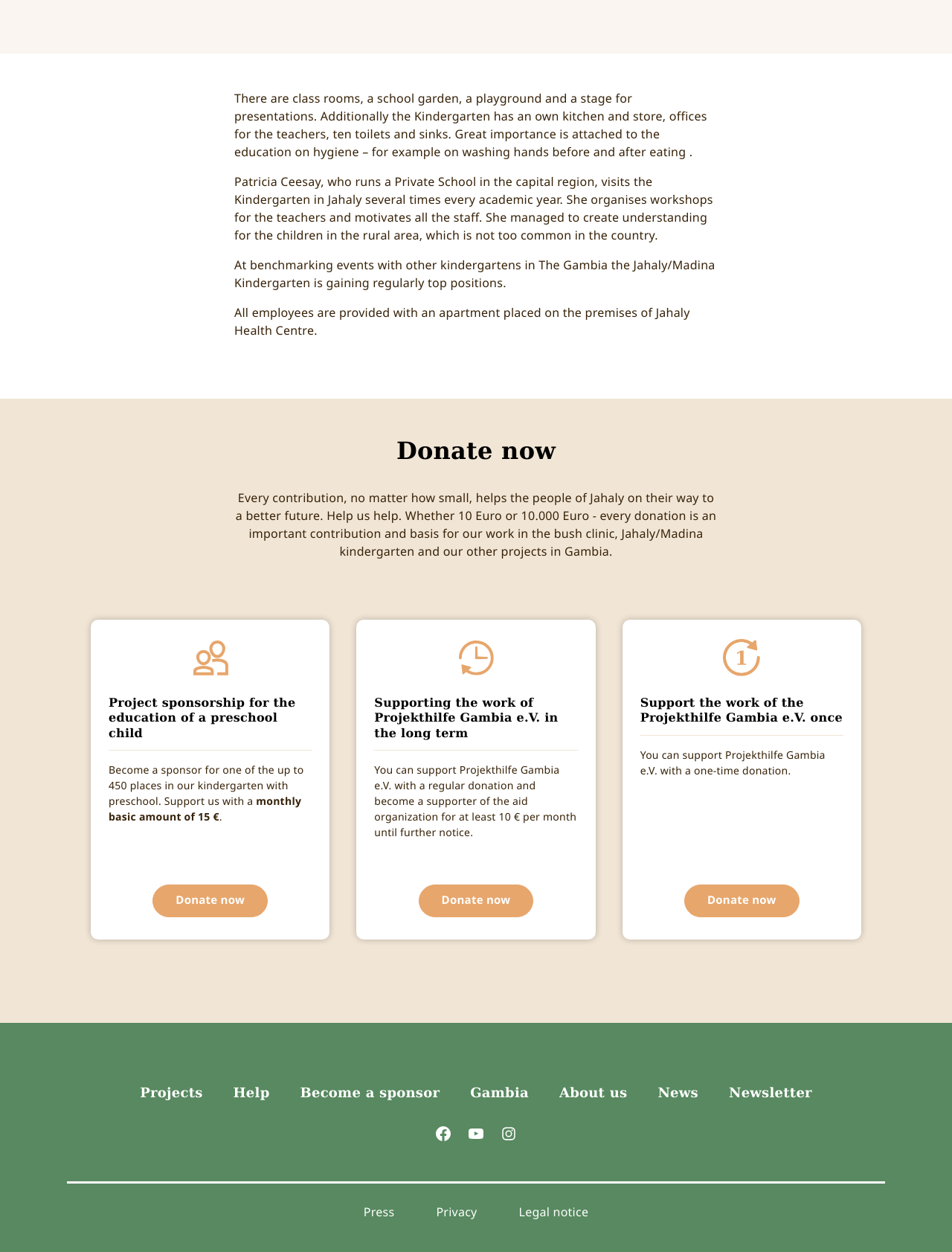Provide a brief response to the question below using a single word or phrase: 
What is the minimum monthly donation for project sponsorship?

15 Euro